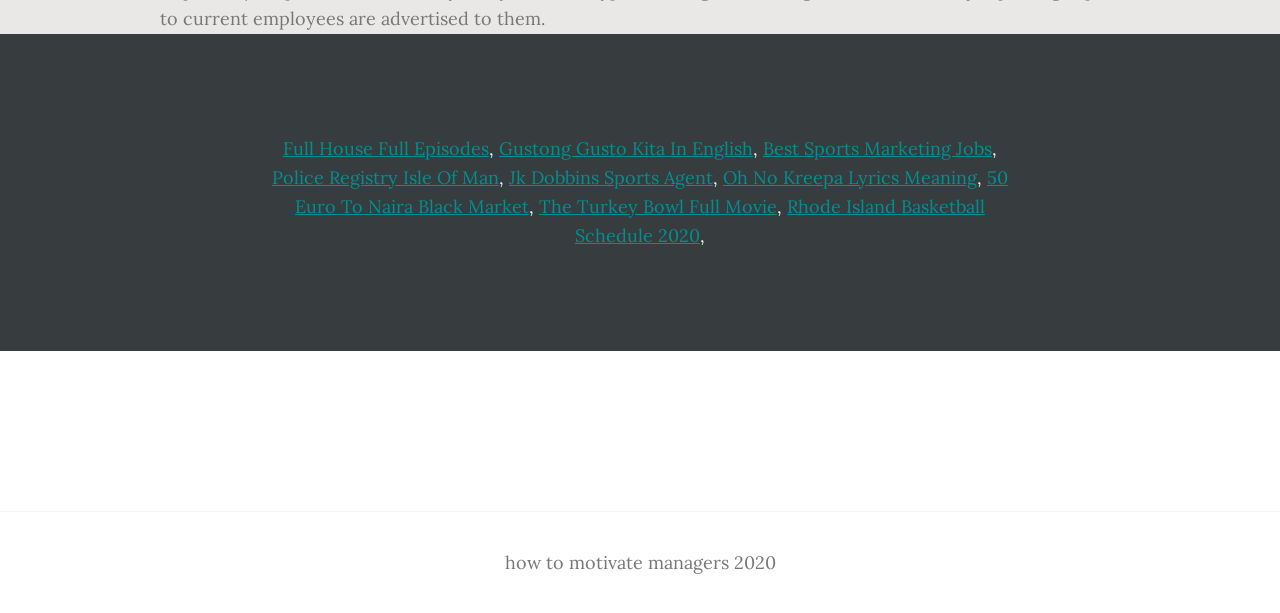Provide the bounding box coordinates for the UI element described in this sentence: "Gustong Gusto Kita In English". The coordinates should be four float values between 0 and 1, i.e., [left, top, right, bottom].

[0.39, 0.223, 0.588, 0.26]